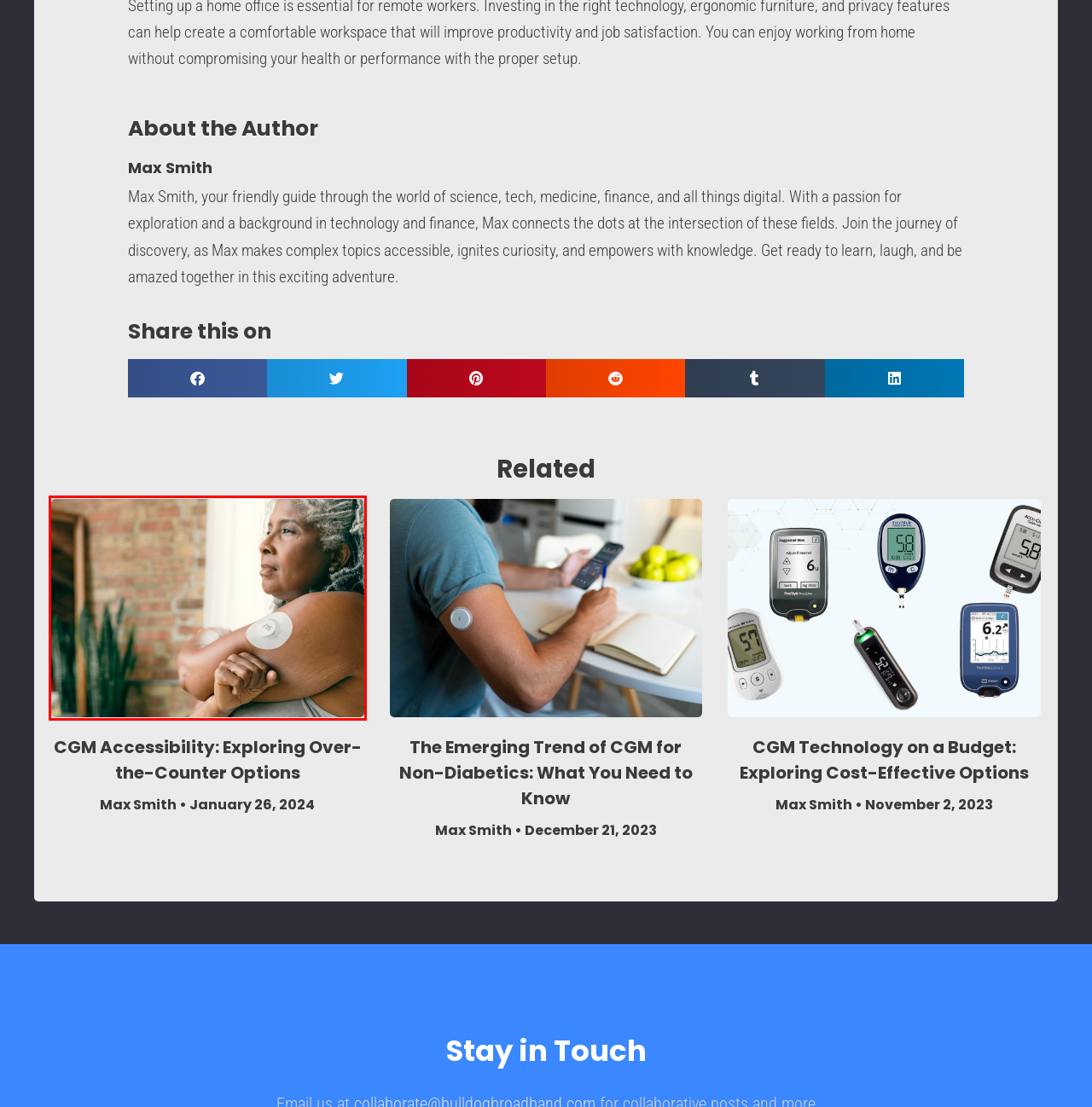You are looking at a webpage screenshot with a red bounding box around an element. Pick the description that best matches the new webpage after interacting with the element in the red bounding box. The possible descriptions are:
A. Uncategorized Archives - Bulldog Broadband
B. Answering the Question: Can You Buy a CGM over the Counter - Bulldog Broadband
C. Affordable CGM Technology: Budget-Friendly Options - Bulldog Broadband
D. Financial Tech Archives - Bulldog Broadband
E. January 26, 2023 - Bulldog Broadband
F. All about Science Archives - Bulldog Broadband
G. Digital Tech Archives - Bulldog Broadband
H. How to Get a CGM without Diabetes: The New Non-Diabetic CGM Trend

B